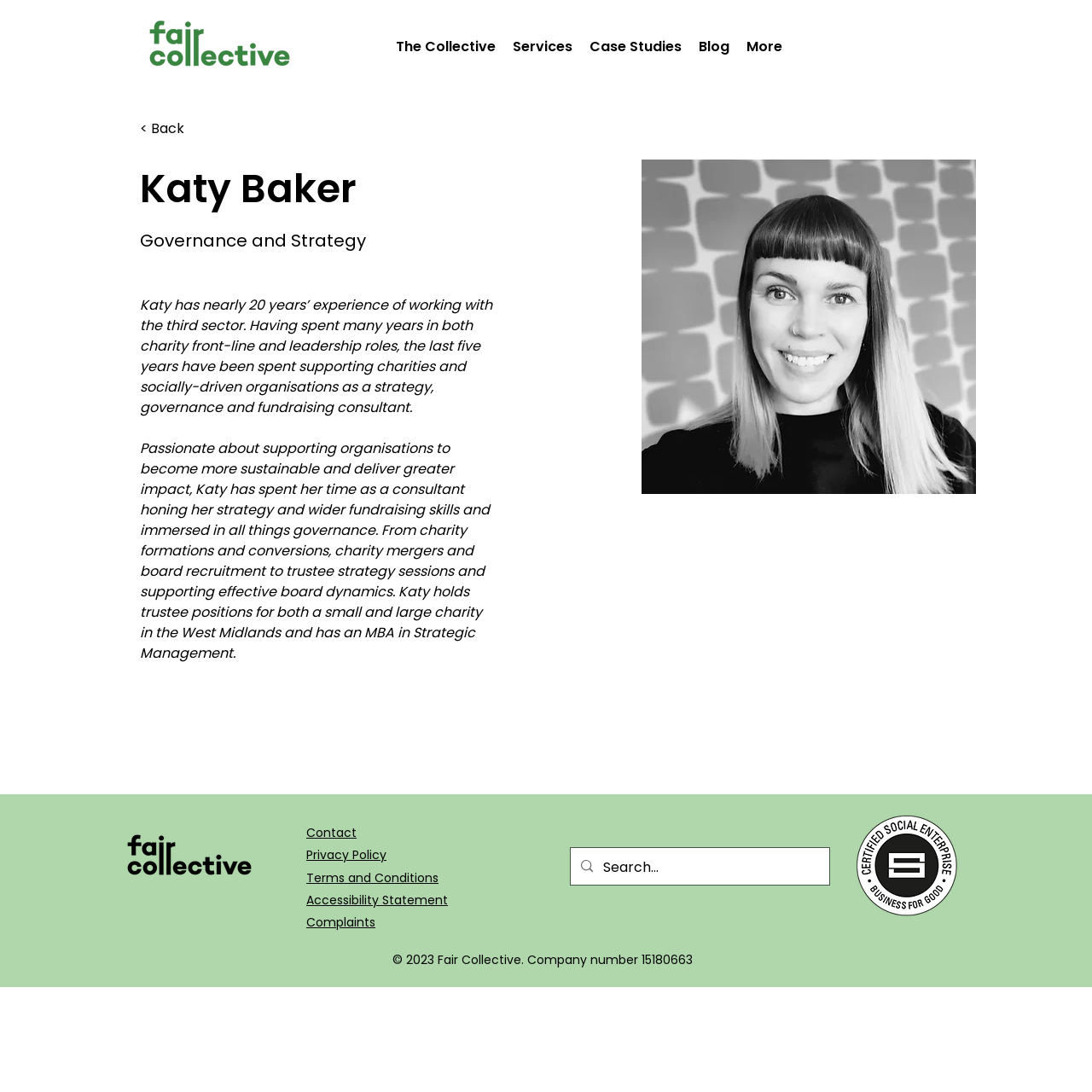Locate the bounding box coordinates of the clickable region necessary to complete the following instruction: "View Katy Baker's profile". Provide the coordinates in the format of four float numbers between 0 and 1, i.e., [left, top, right, bottom].

[0.128, 0.146, 0.554, 0.2]